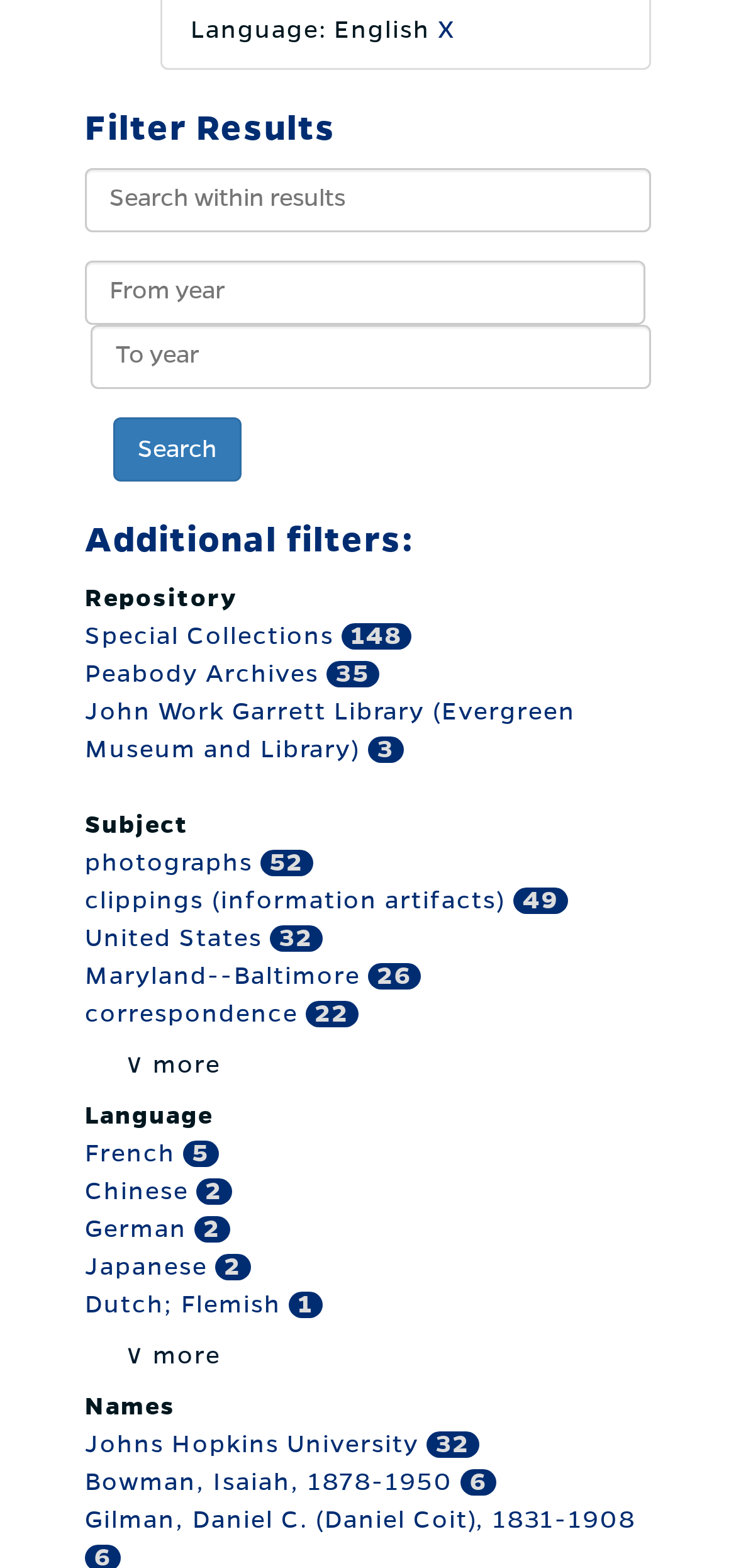Locate the bounding box coordinates of the element I should click to achieve the following instruction: "Read about the author".

None